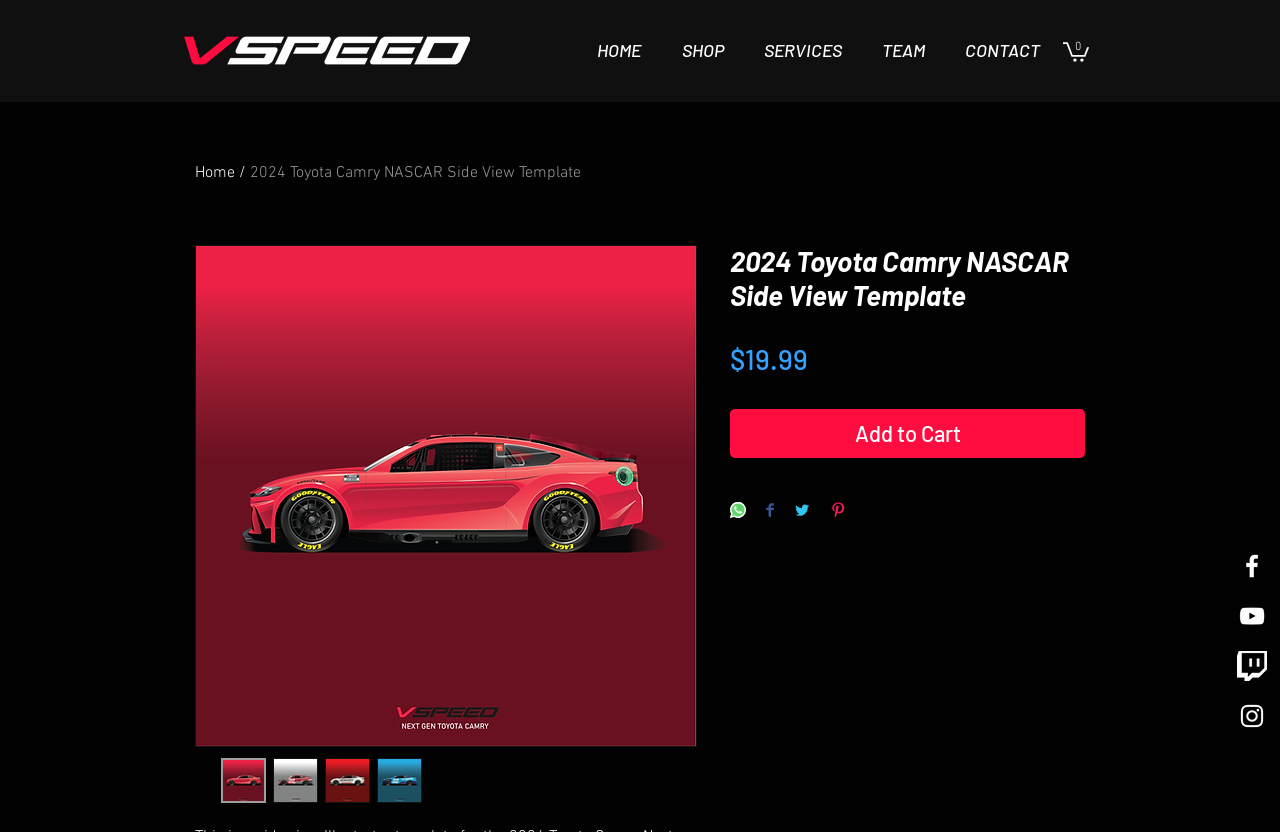What is the price of the template?
Based on the visual details in the image, please answer the question thoroughly.

The price of the template is mentioned in the webpage as '$19.99', which is located below the template's title and above the 'Add to Cart' button.